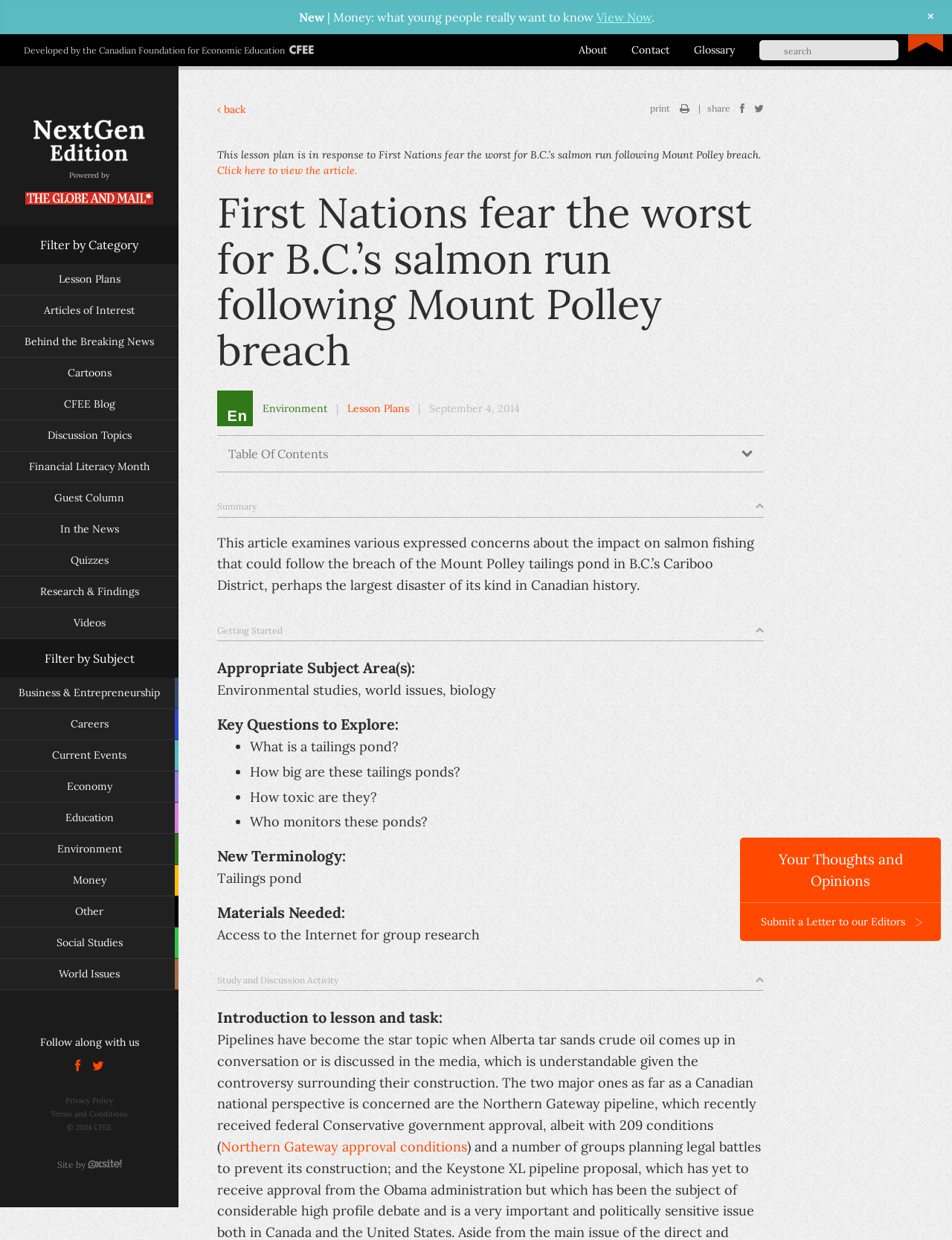What is the topic of this lesson plan?
Use the information from the screenshot to give a comprehensive response to the question.

The topic of this lesson plan is about the concerns of First Nations people regarding the impact of the Mount Polley breach on salmon fishing, as indicated by the title of the lesson plan and the article summary.